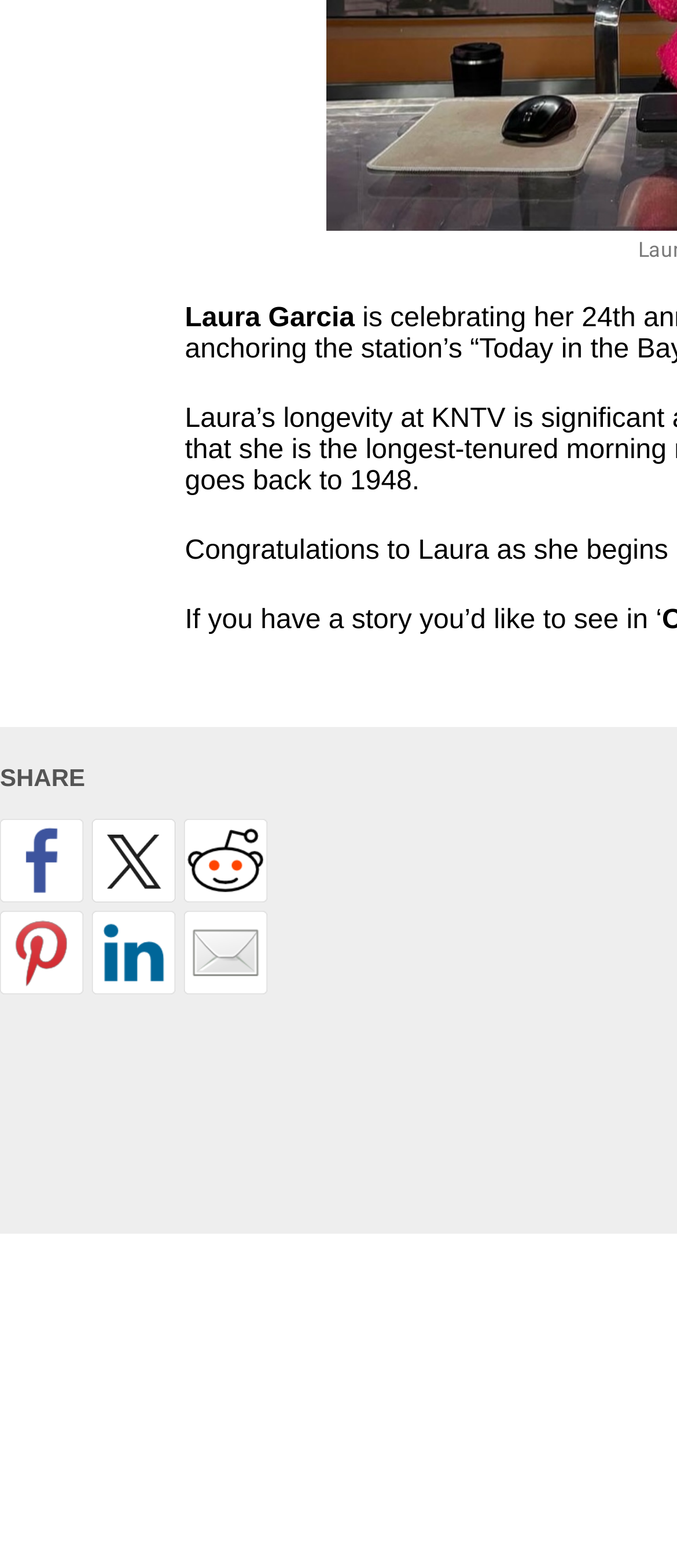What is the position of the 'SHARE' heading on the webpage? Observe the screenshot and provide a one-word or short phrase answer.

Middle